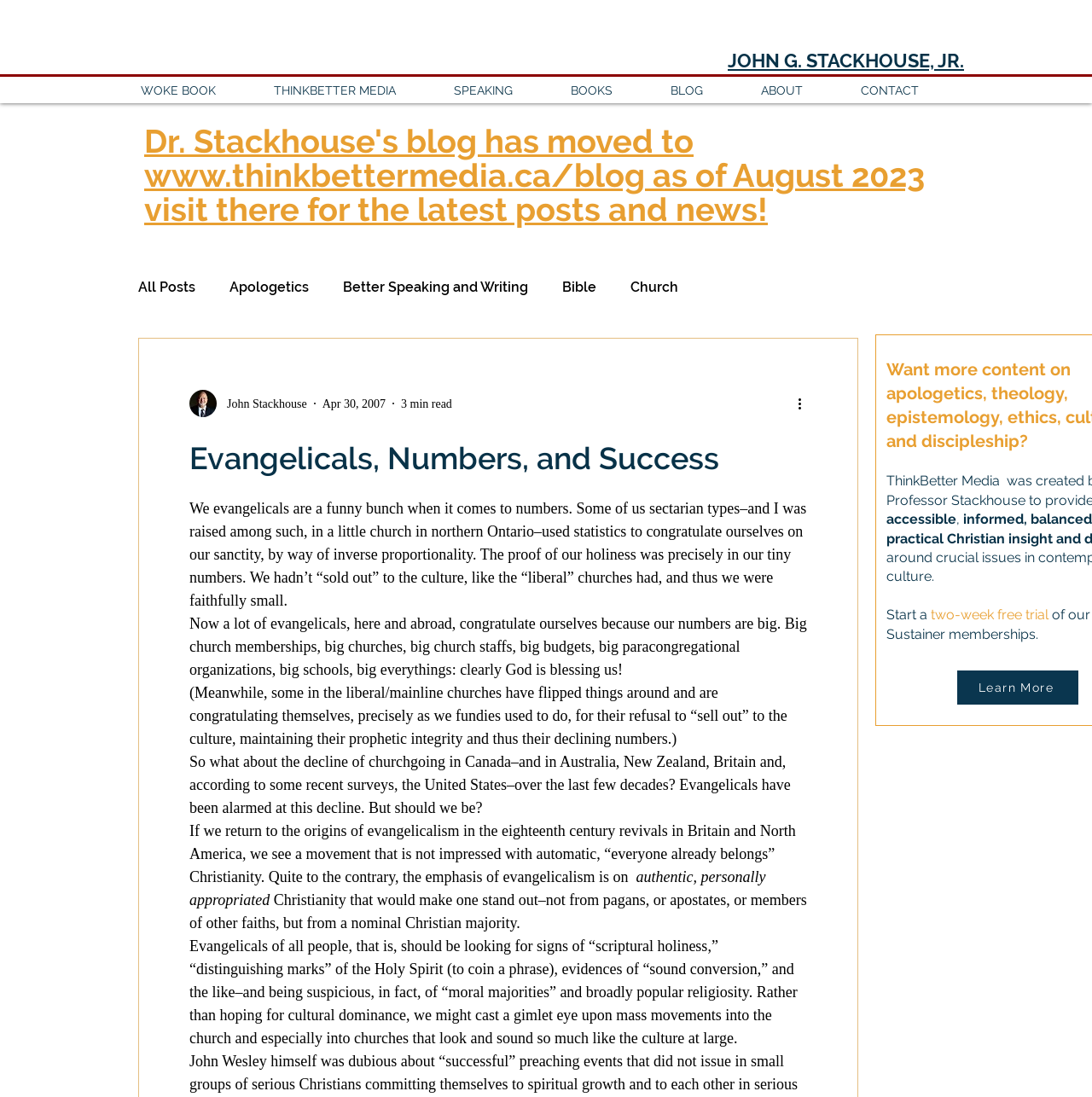Who is the author of this blog?
Using the image, give a concise answer in the form of a single word or short phrase.

John G. Stackhouse, Jr.